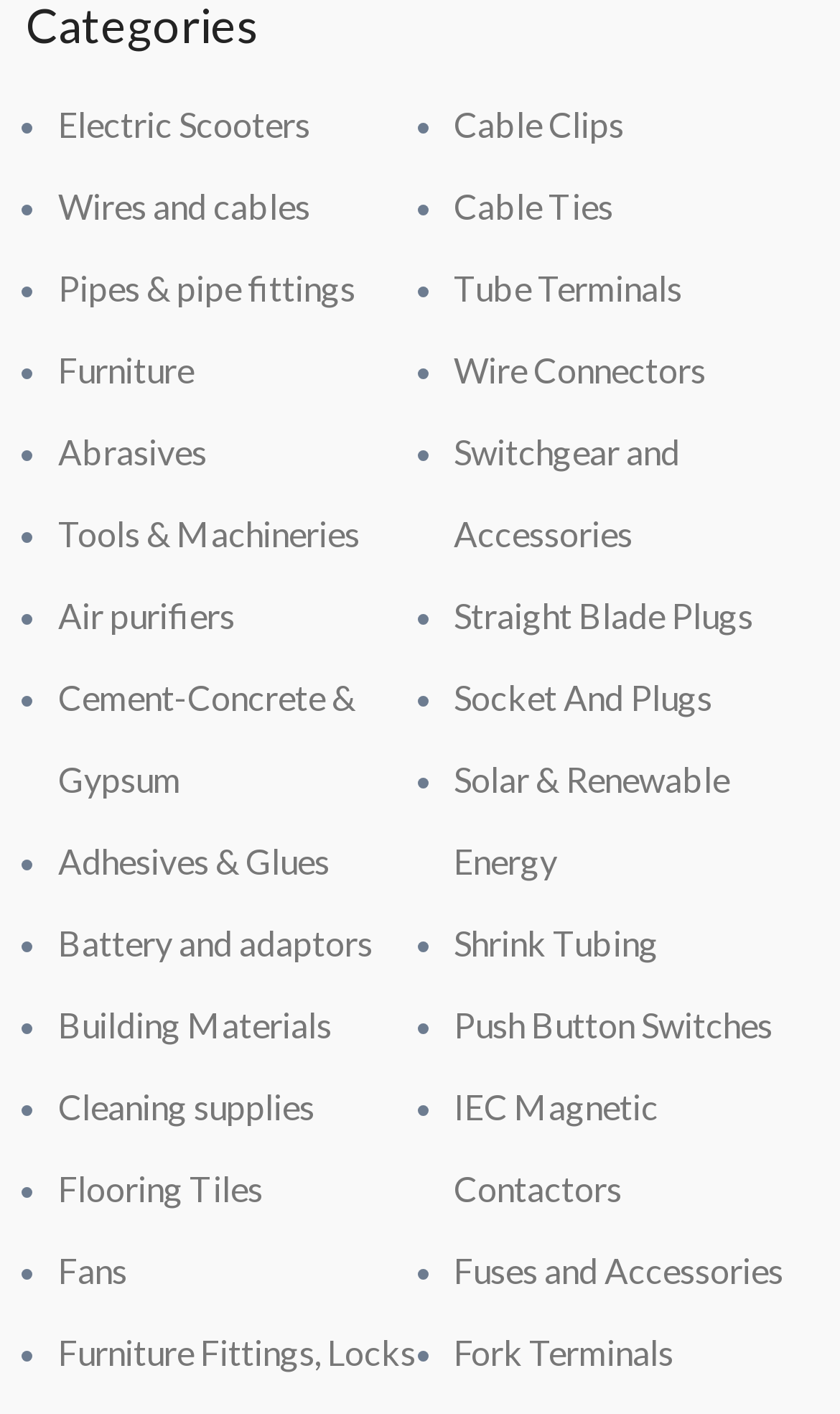Provide the bounding box coordinates for the specified HTML element described in this description: "IEC Magnetic Contactors". The coordinates should be four float numbers ranging from 0 to 1, in the format [left, top, right, bottom].

[0.54, 0.767, 0.783, 0.854]